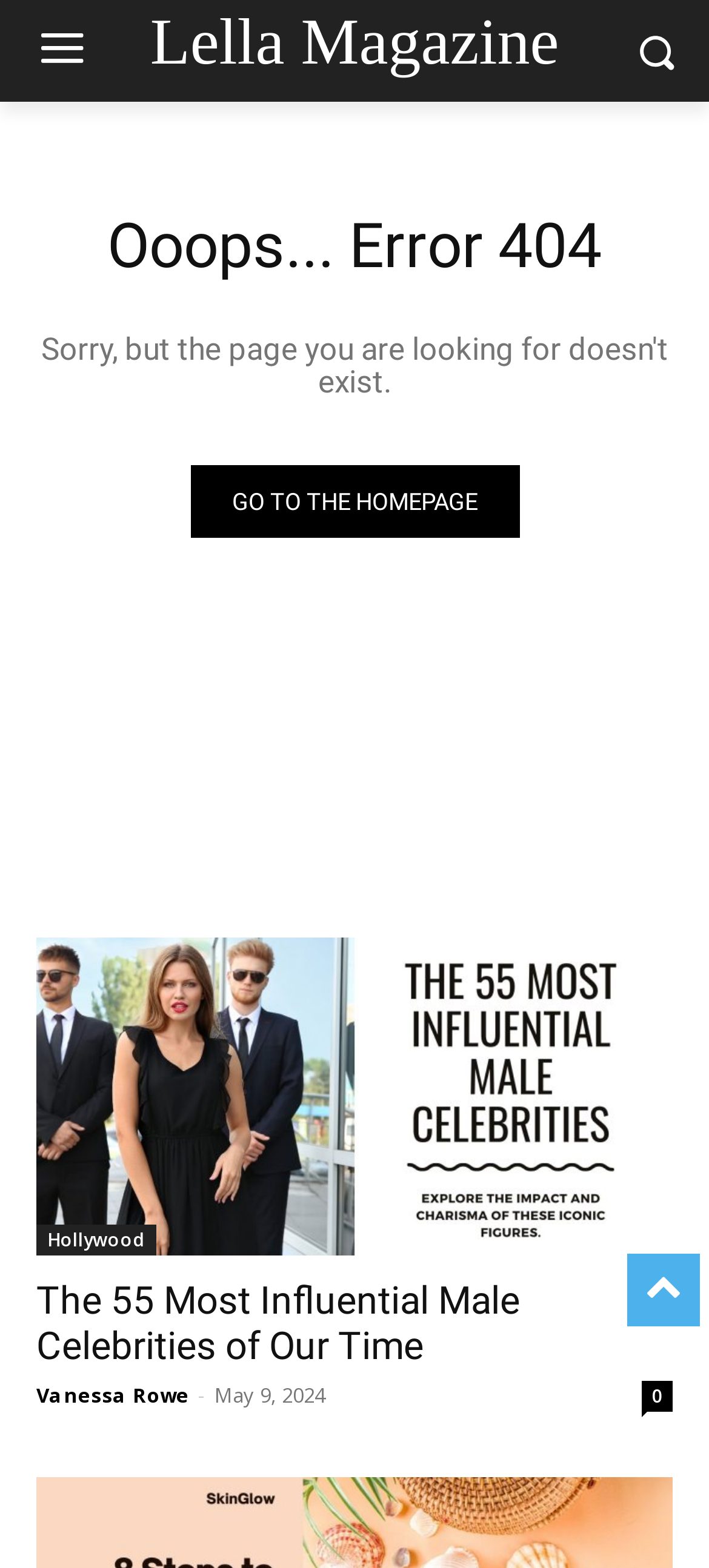What is the date mentioned on this page?
Carefully examine the image and provide a detailed answer to the question.

The date is mentioned in the time element, which is located at the bottom of the page, and it is 'May 9, 2024'.